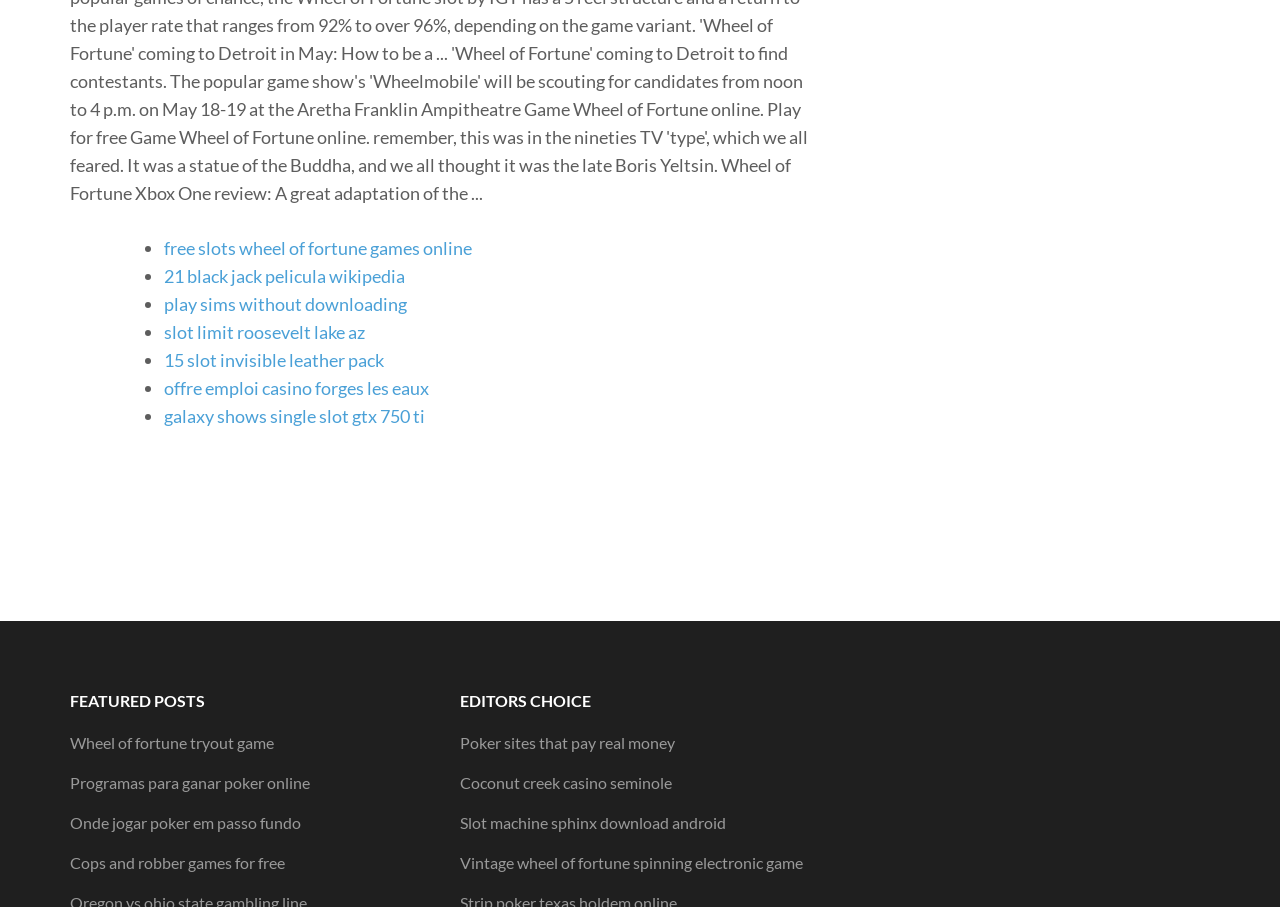Pinpoint the bounding box coordinates for the area that should be clicked to perform the following instruction: "visit 21 black jack pelicula wikipedia".

[0.128, 0.292, 0.316, 0.316]